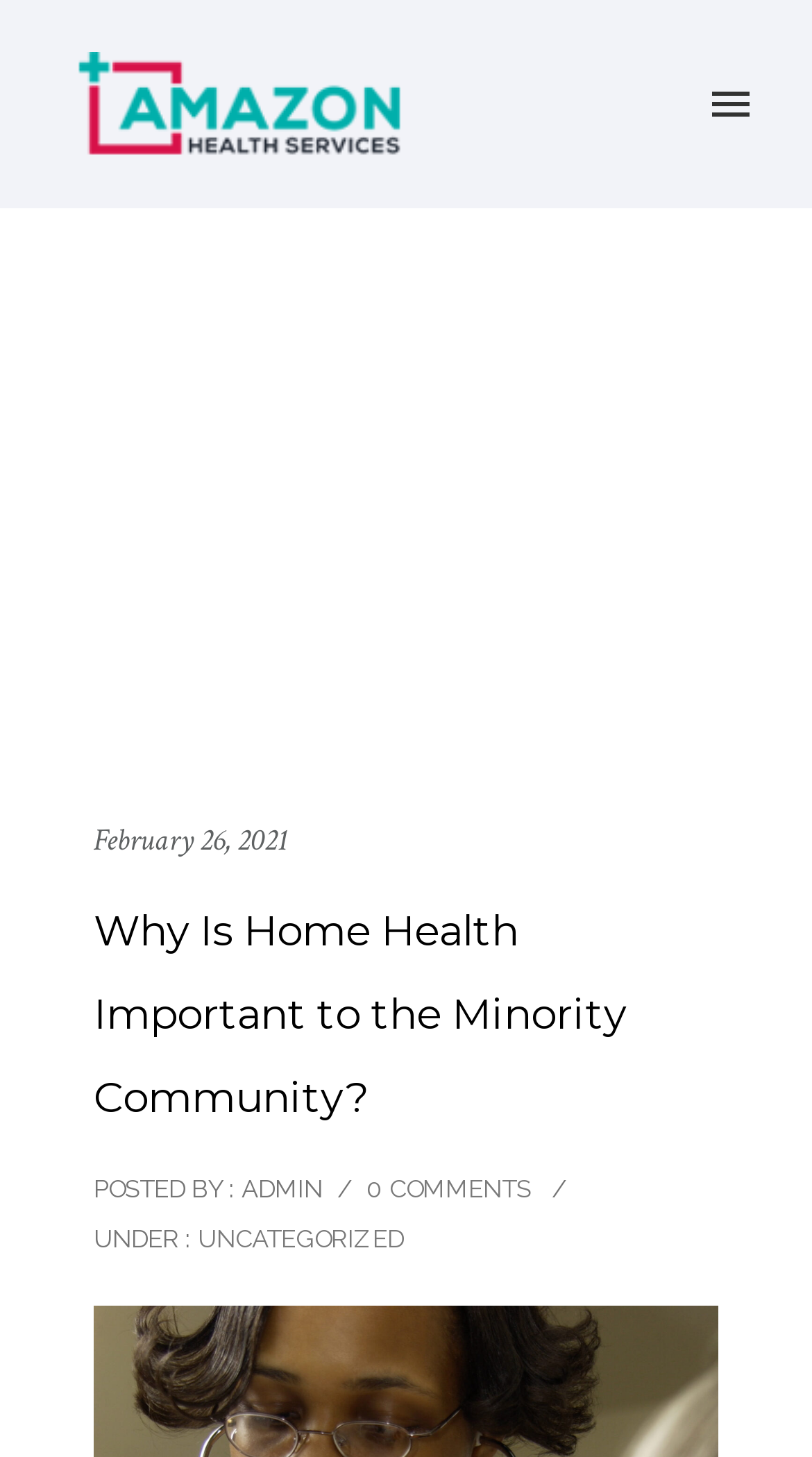Who is the author of the blog post? Please answer the question using a single word or phrase based on the image.

ADMIN